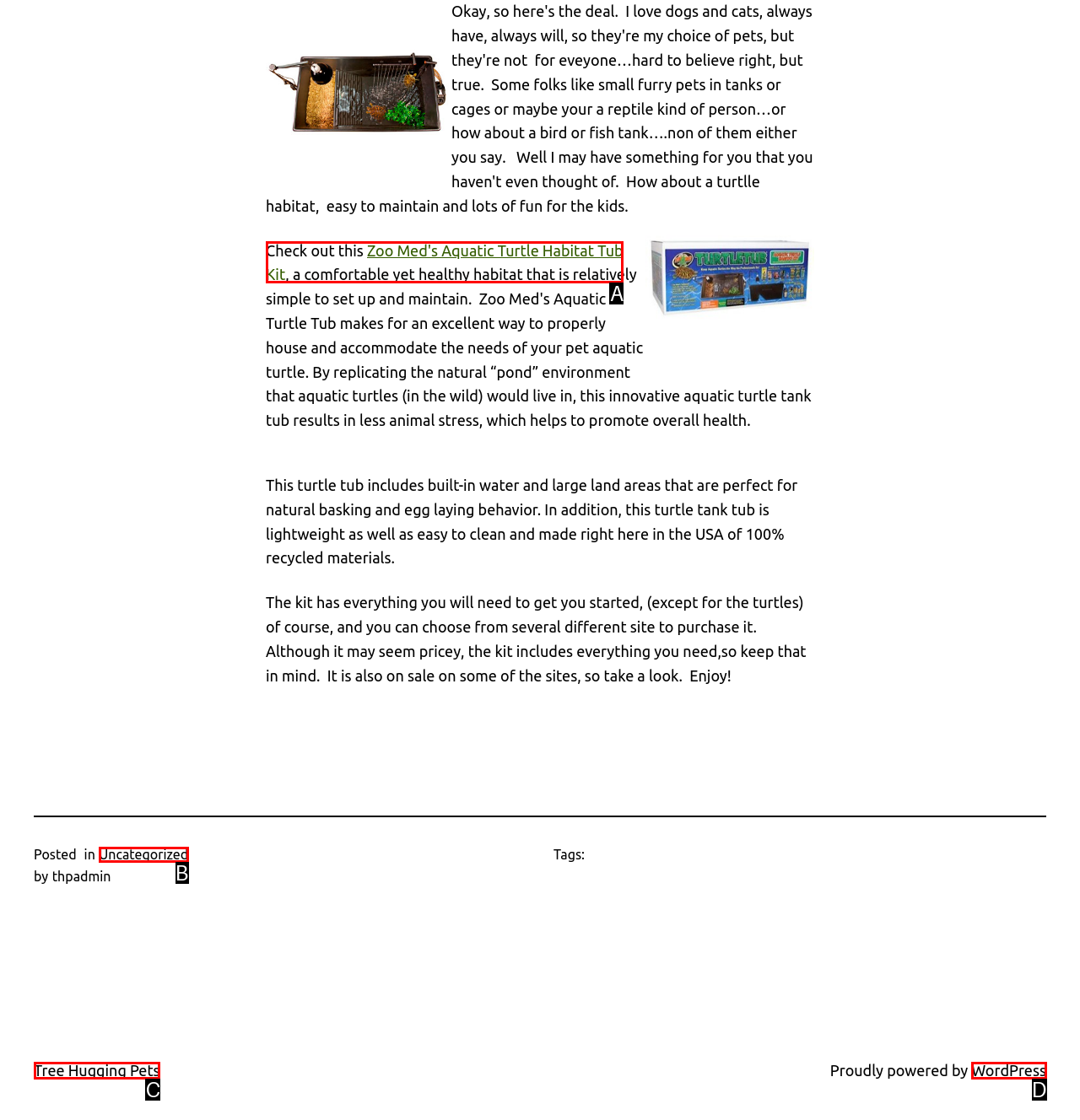Based on the description Uncategorized, identify the most suitable HTML element from the options. Provide your answer as the corresponding letter.

B